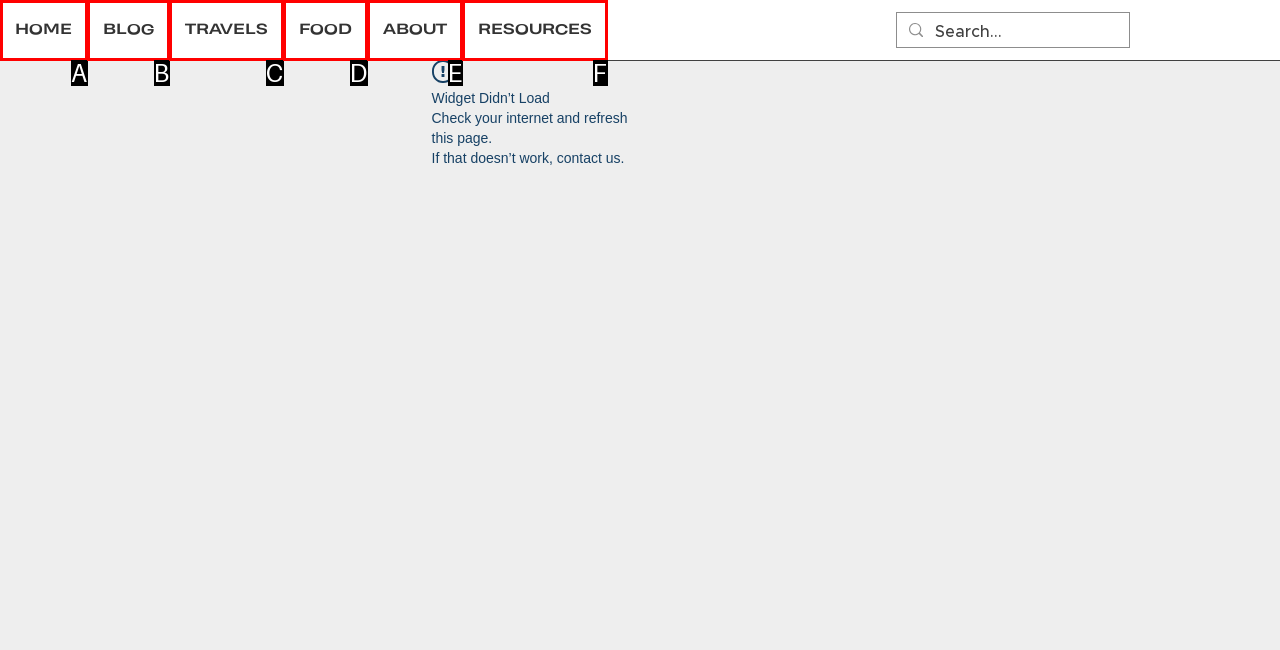Identify the HTML element that corresponds to the description: RESOURCES Provide the letter of the matching option directly from the choices.

F